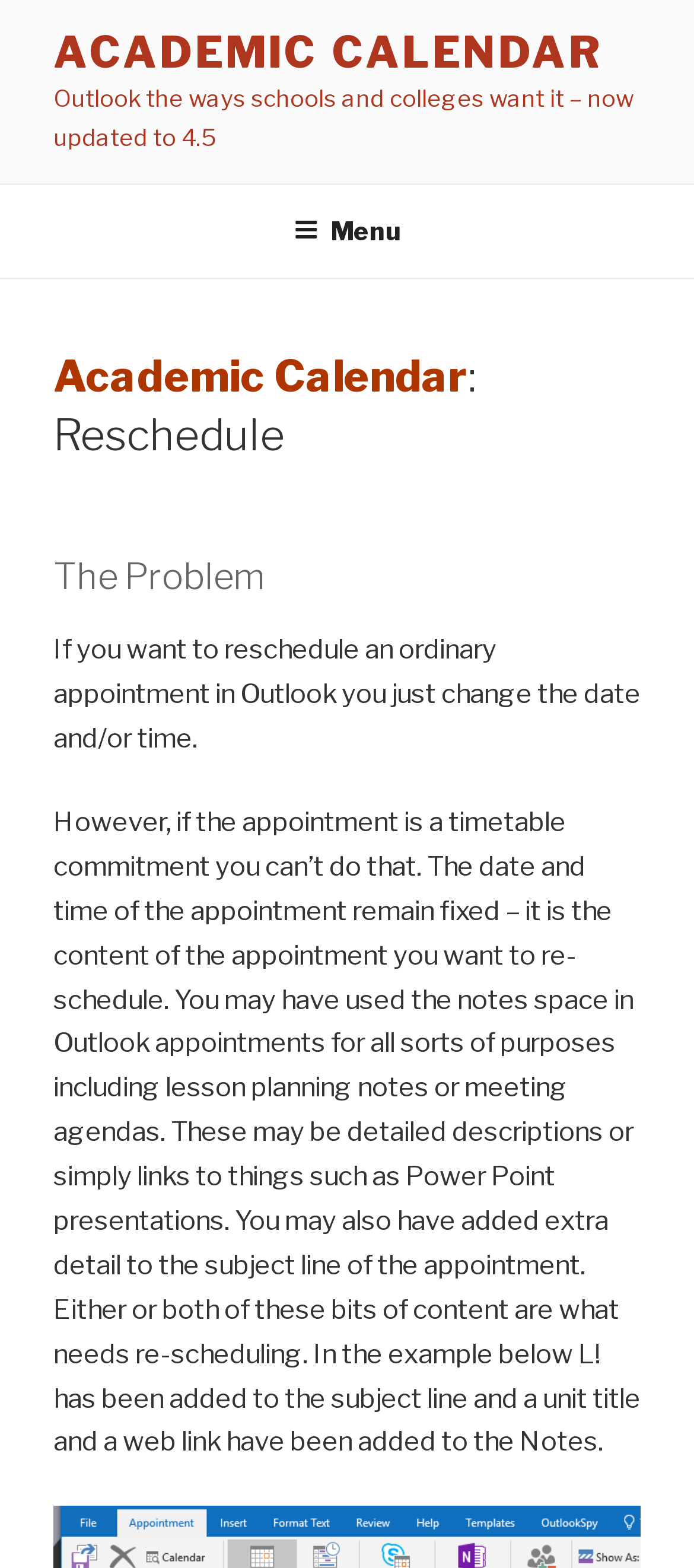Use a single word or phrase to answer the question: 
What is added to the subject line of the appointment in the example?

L!